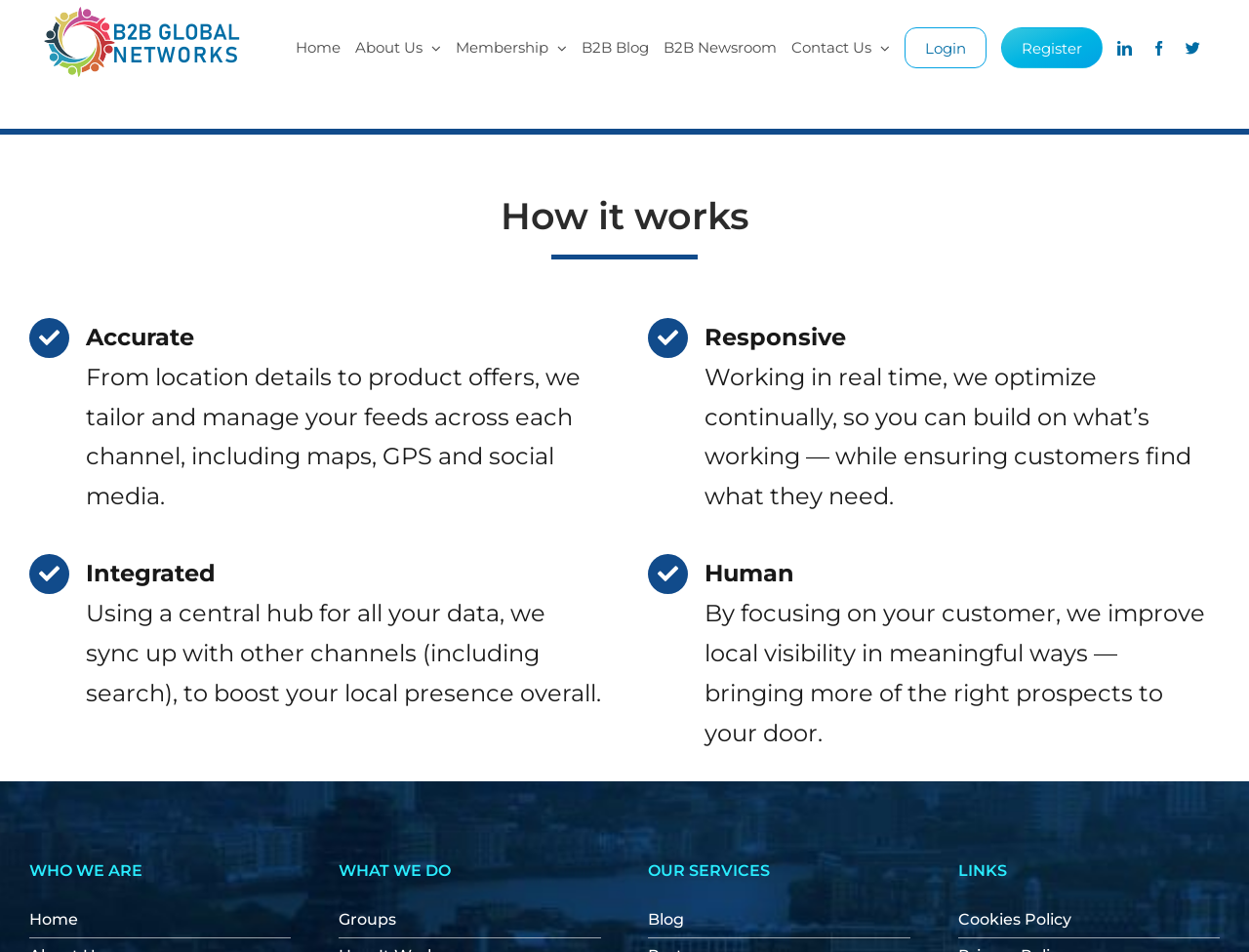Please determine the bounding box coordinates of the element's region to click in order to carry out the following instruction: "Read the B2B Blog". The coordinates should be four float numbers between 0 and 1, i.e., [left, top, right, bottom].

[0.466, 0.005, 0.52, 0.094]